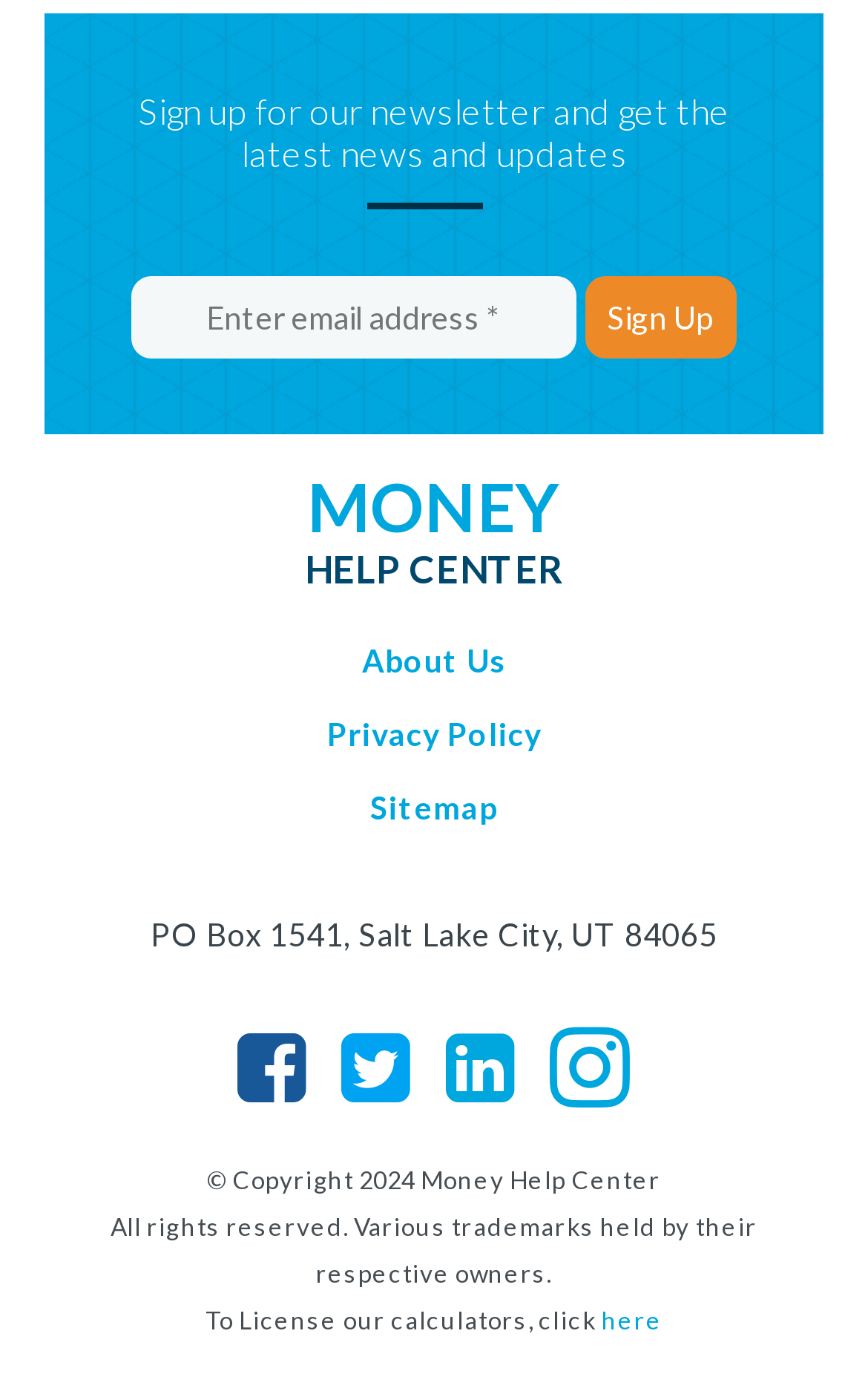Can you look at the image and give a comprehensive answer to the question:
What is the purpose of the textbox?

The textbox is located above the 'Sign Up' button and has a label 'Enter email address', indicating that it is used to input an email address, likely for newsletter subscription.